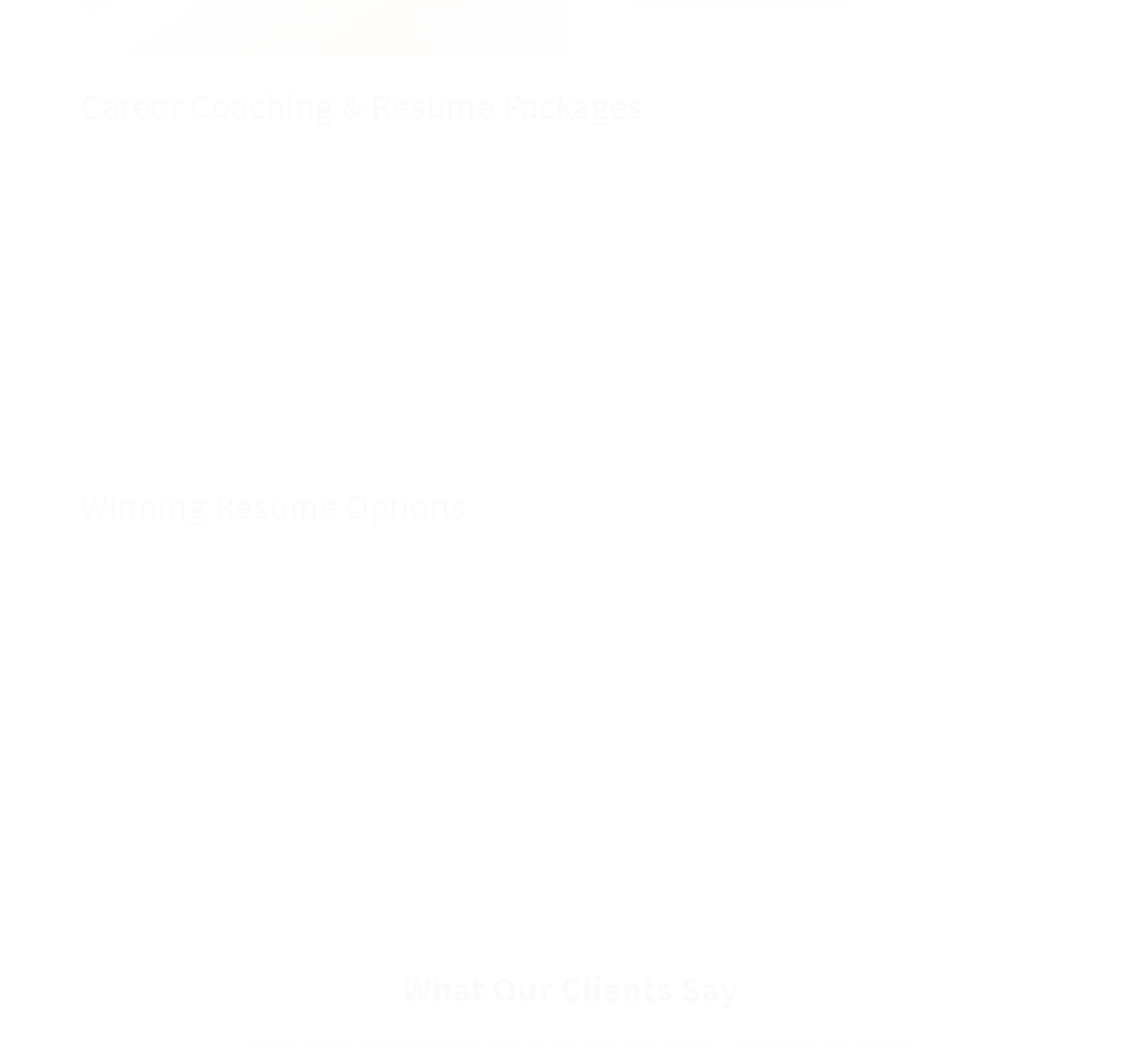Given the description "aria-label="Next"", determine the bounding box of the corresponding UI element.

None